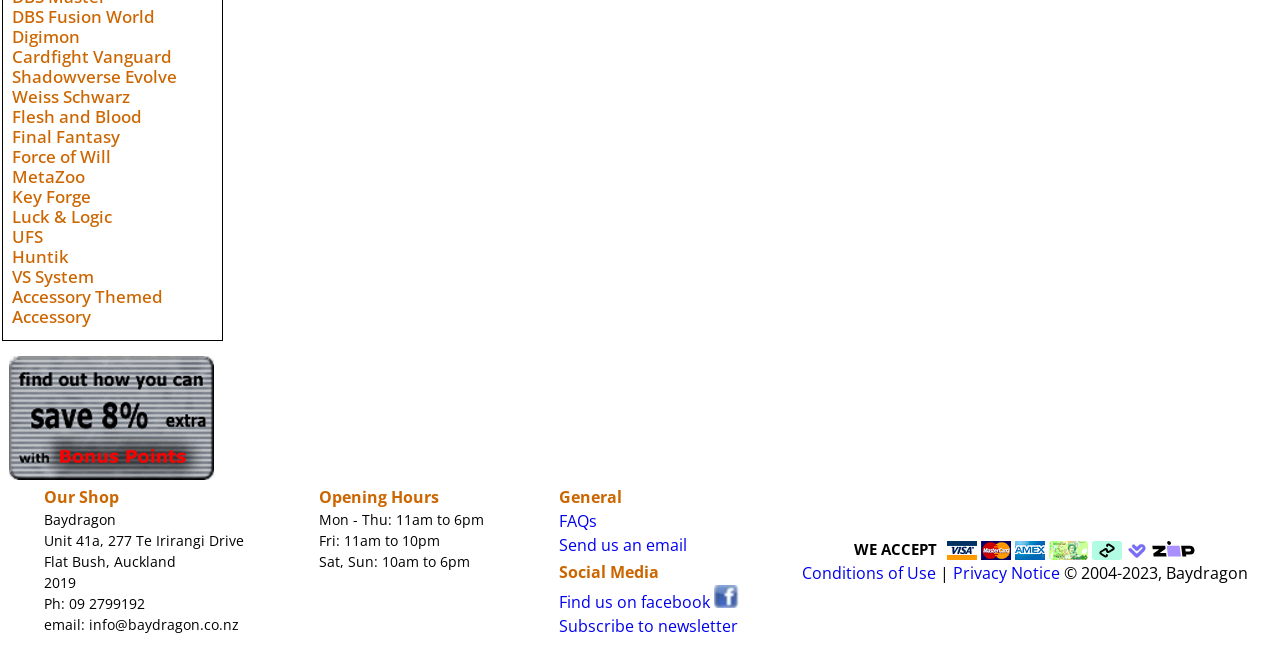Provide the bounding box coordinates of the HTML element this sentence describes: "Report page". The bounding box coordinates consist of four float numbers between 0 and 1, i.e., [left, top, right, bottom].

None